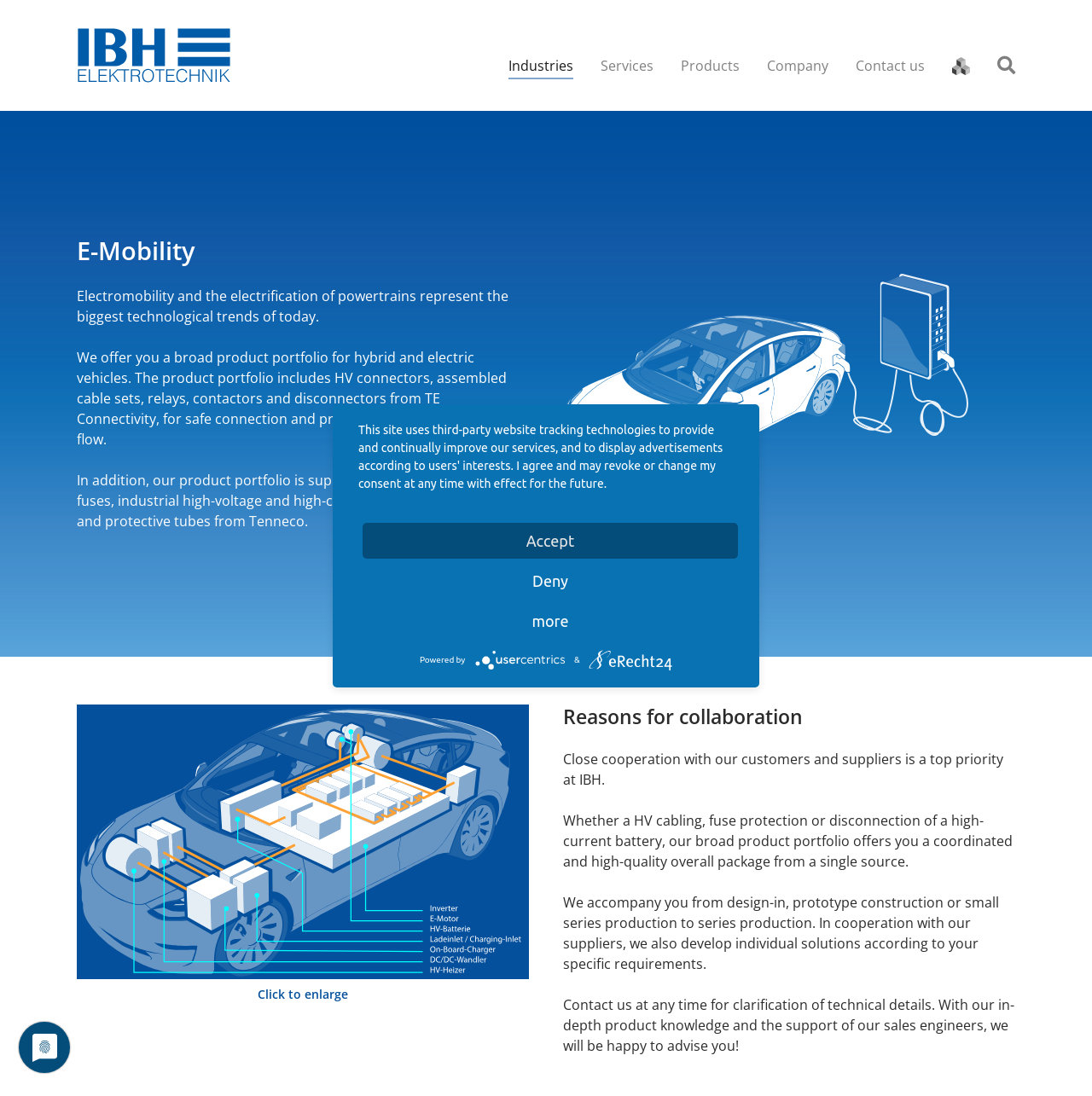Please locate the bounding box coordinates of the element that should be clicked to complete the given instruction: "Click on the 'Home' link".

None